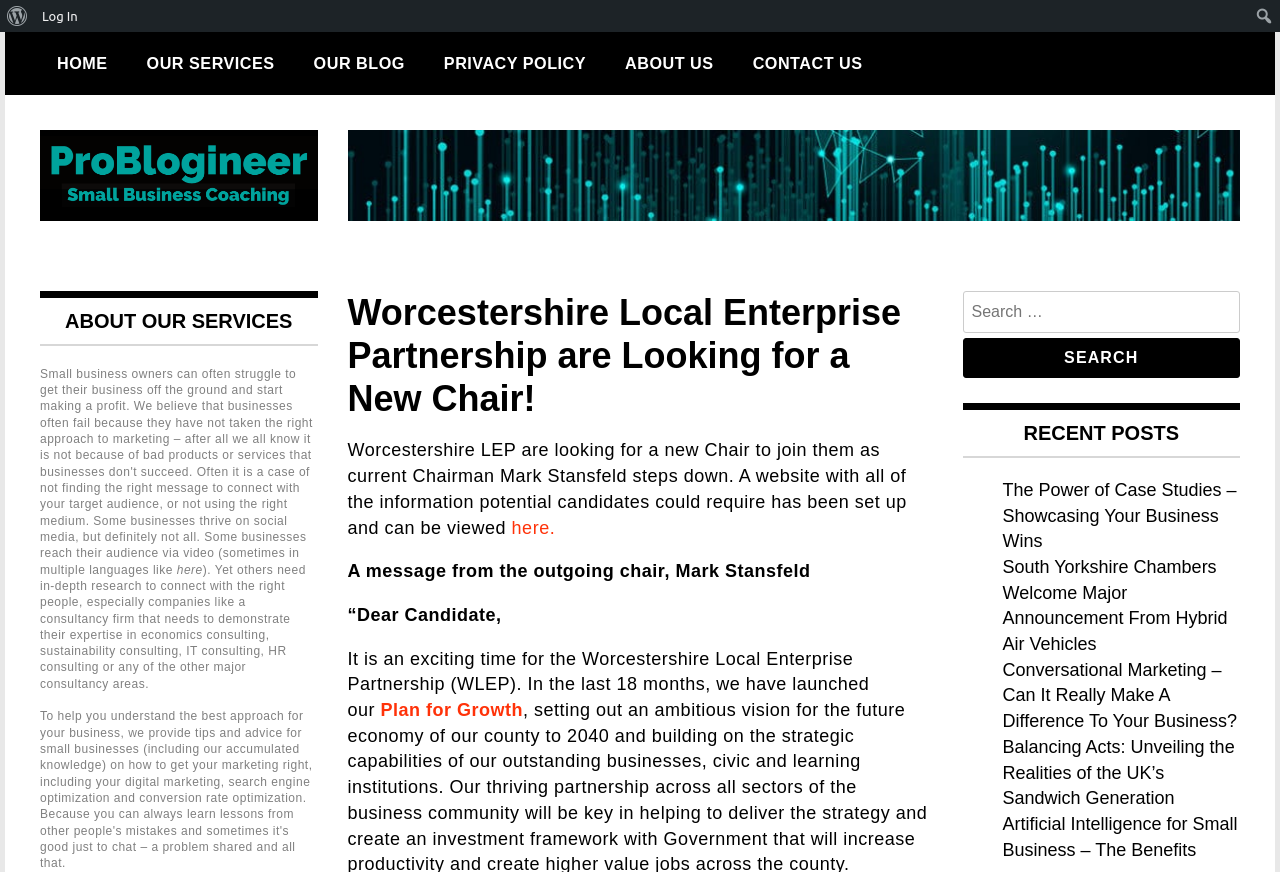What is the function of the search box?
Please use the image to provide a one-word or short phrase answer.

Search for specific content